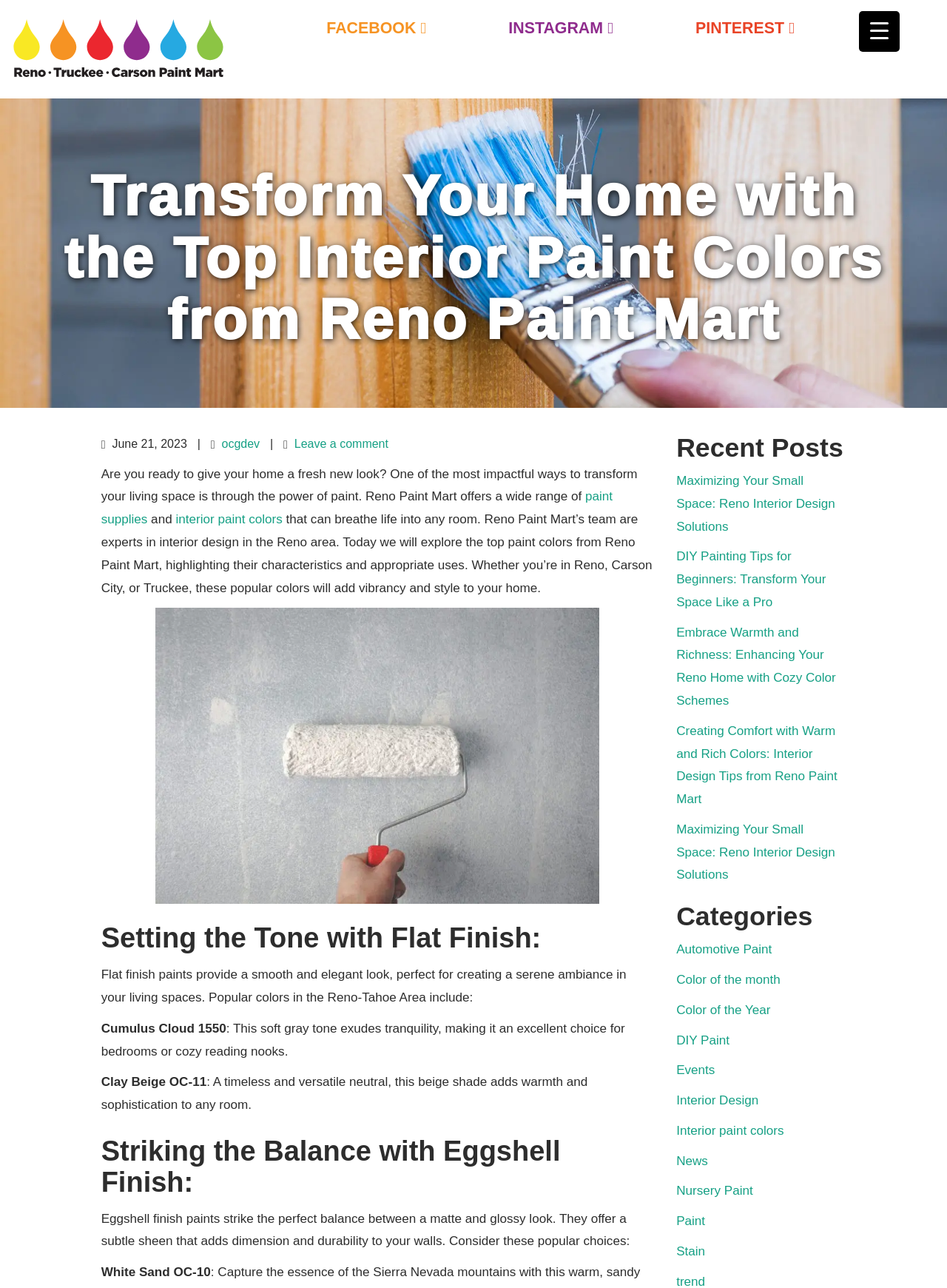Can you specify the bounding box coordinates for the region that should be clicked to fulfill this instruction: "Explore the Interior Design category".

[0.714, 0.849, 0.801, 0.86]